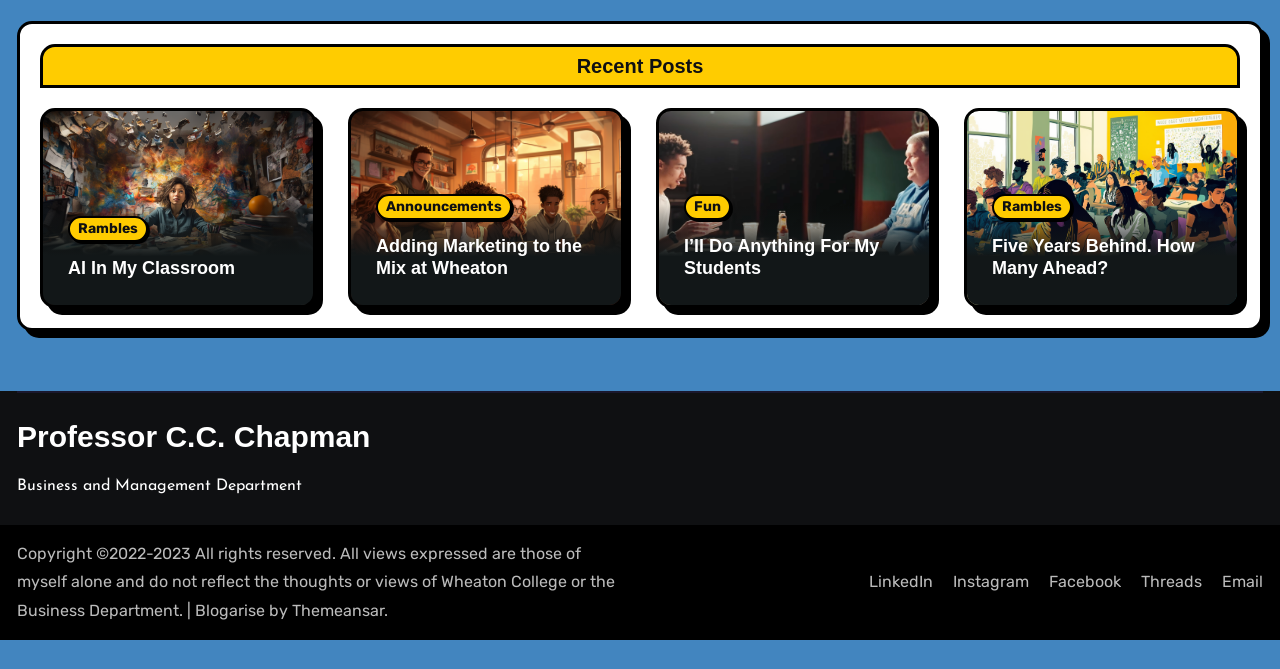What is the purpose of the copyright notice?
Refer to the image and give a detailed answer to the question.

The copyright notice at the bottom of the webpage states 'All rights reserved', which suggests that the author wants to reserve their rights to the content on the webpage and prevent others from using it without permission.